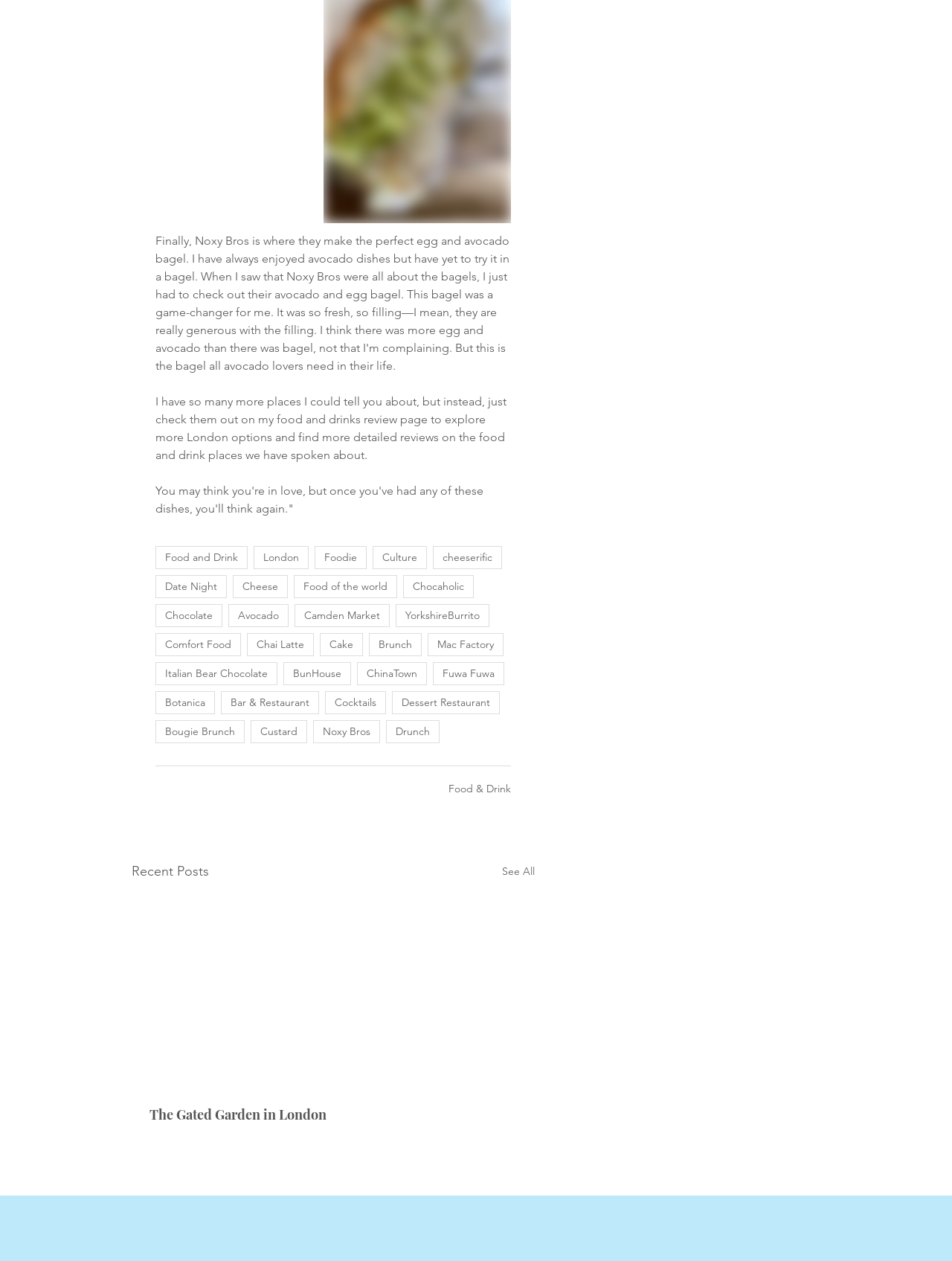Please determine the bounding box coordinates of the clickable area required to carry out the following instruction: "Read more on Food and Drink". The coordinates must be four float numbers between 0 and 1, represented as [left, top, right, bottom].

[0.471, 0.62, 0.537, 0.631]